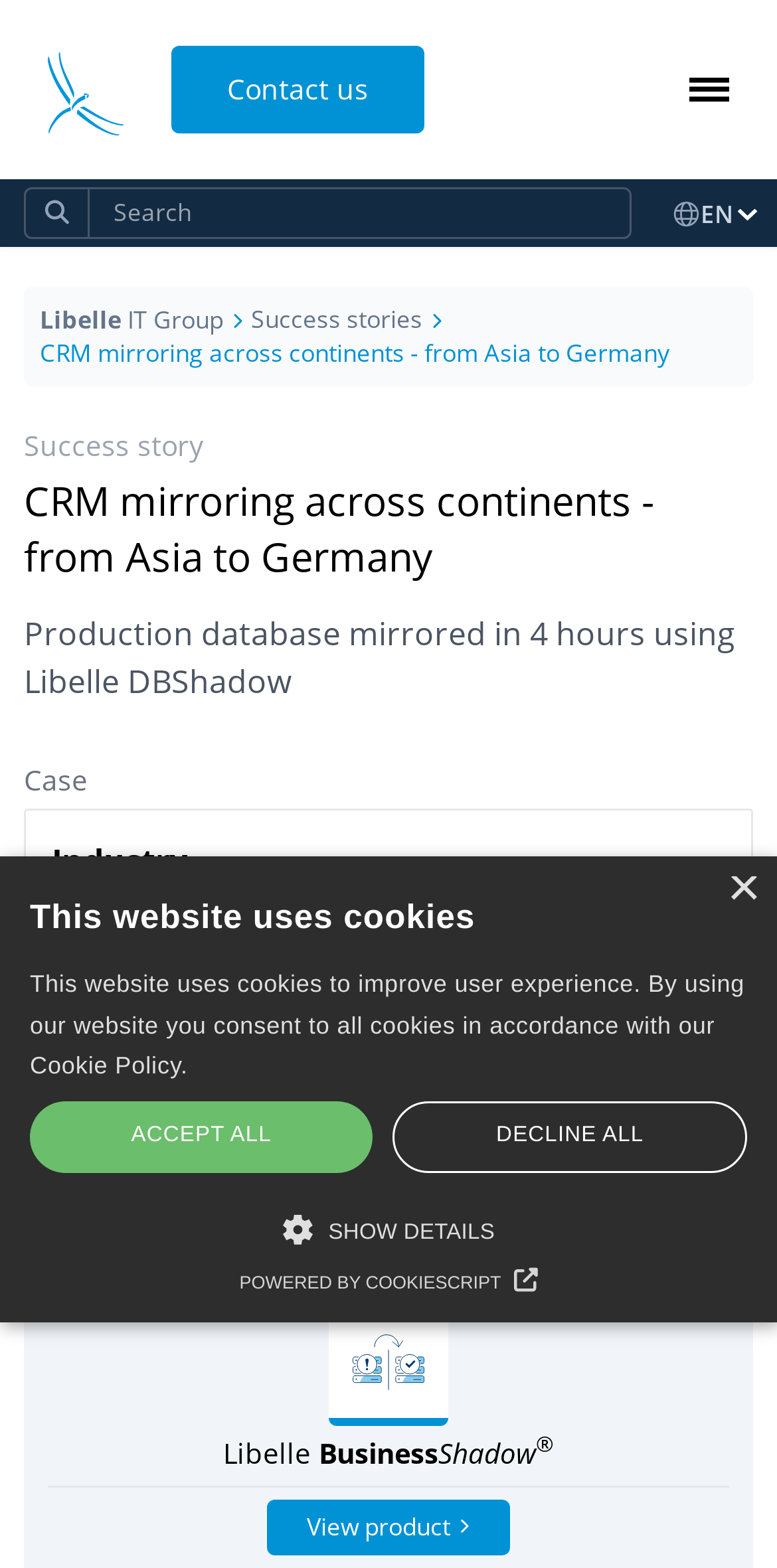Please identify the bounding box coordinates of the element on the webpage that should be clicked to follow this instruction: "Search for something". The bounding box coordinates should be given as four float numbers between 0 and 1, formatted as [left, top, right, bottom].

[0.113, 0.119, 0.812, 0.152]